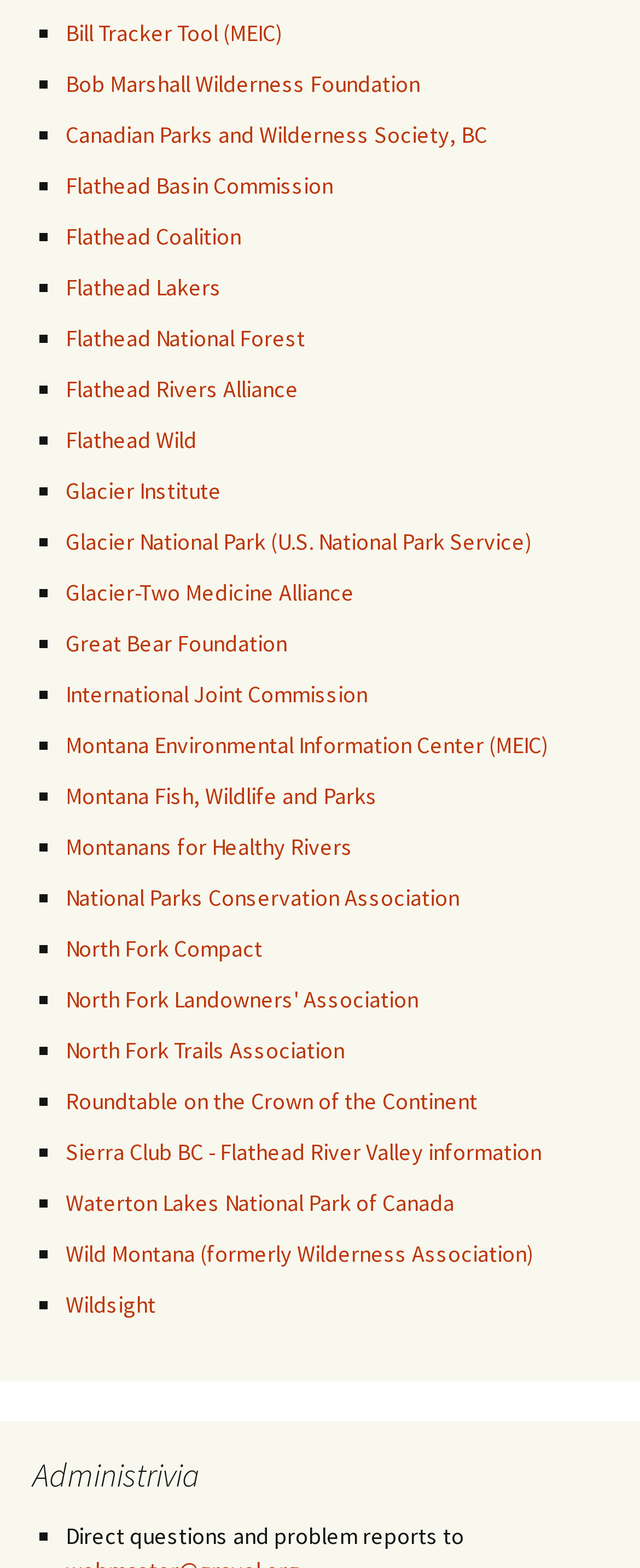What is the last organization listed?
Give a one-word or short-phrase answer derived from the screenshot.

Wildsight